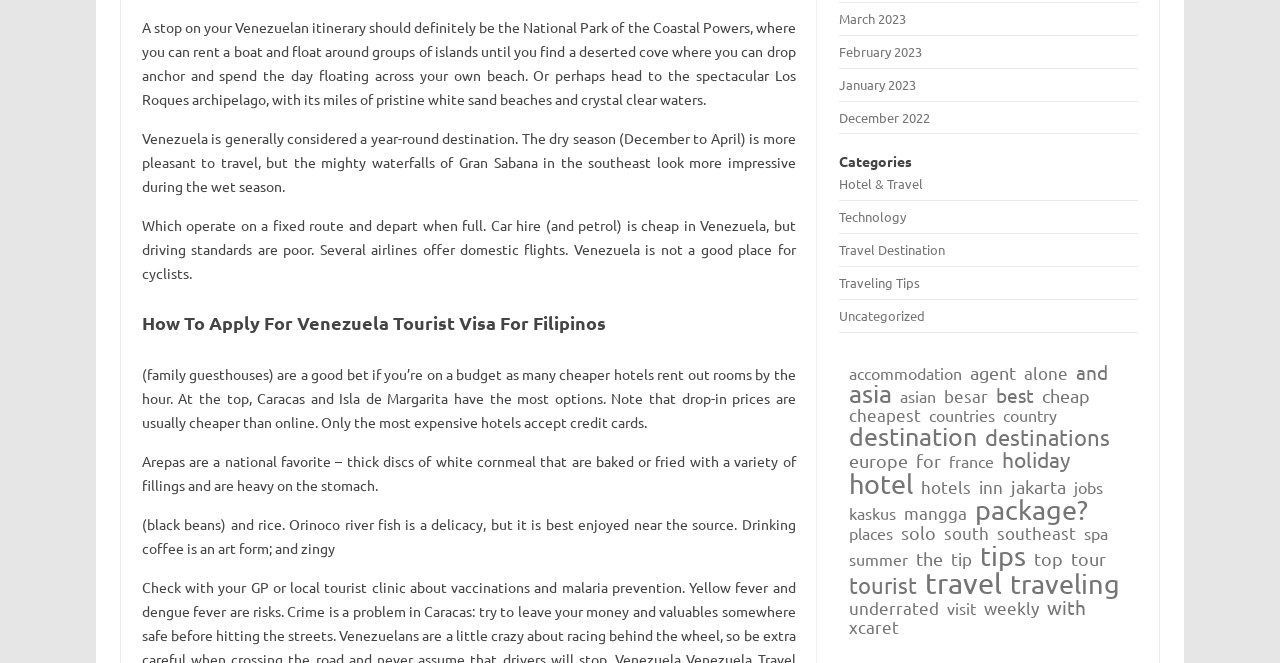Please specify the coordinates of the bounding box for the element that should be clicked to carry out this instruction: "Check 'accommodation'". The coordinates must be four float numbers between 0 and 1, formatted as [left, top, right, bottom].

[0.664, 0.551, 0.752, 0.575]